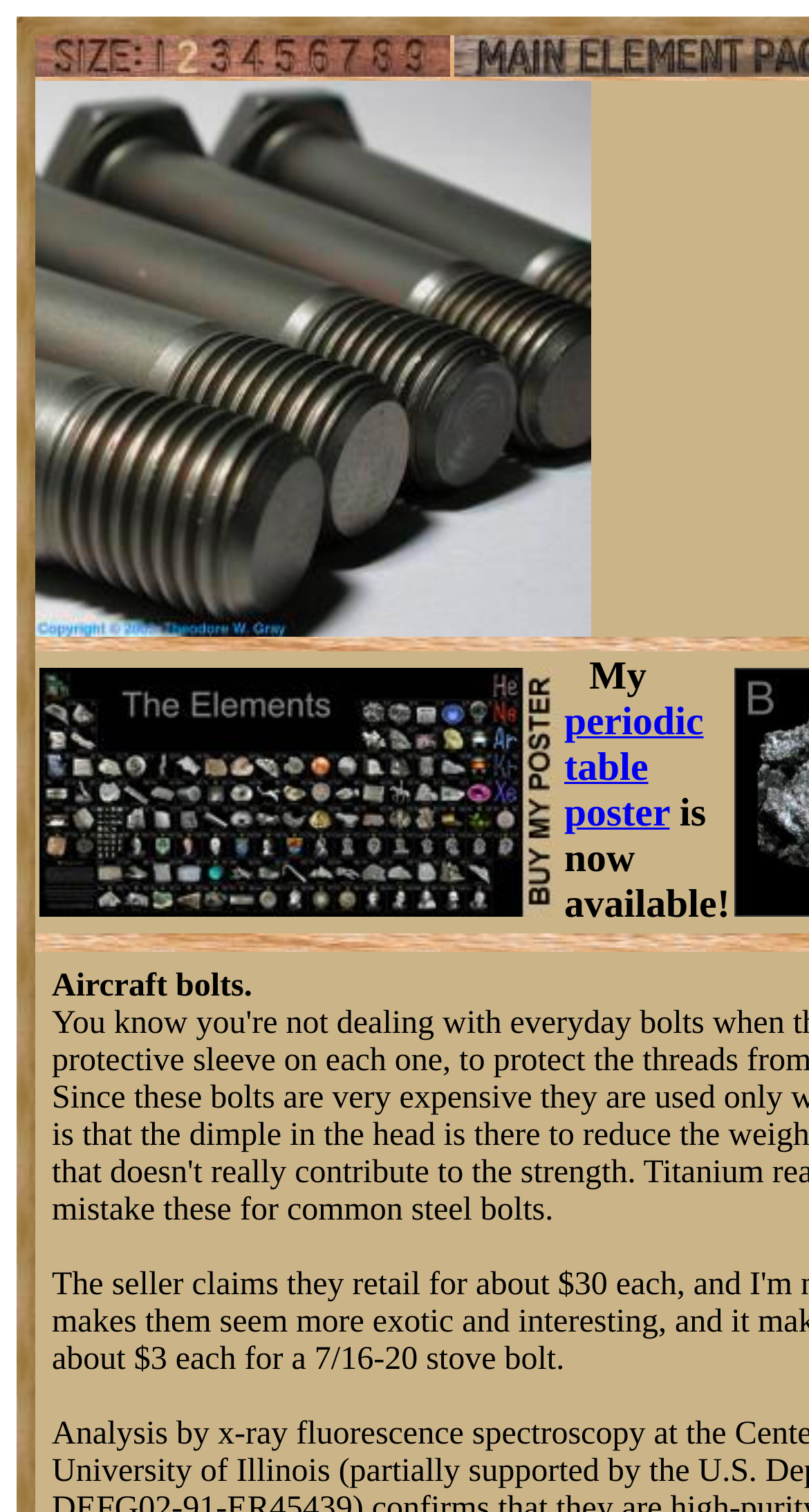Find the bounding box coordinates for the element described here: "periodic table poster".

[0.697, 0.464, 0.87, 0.553]